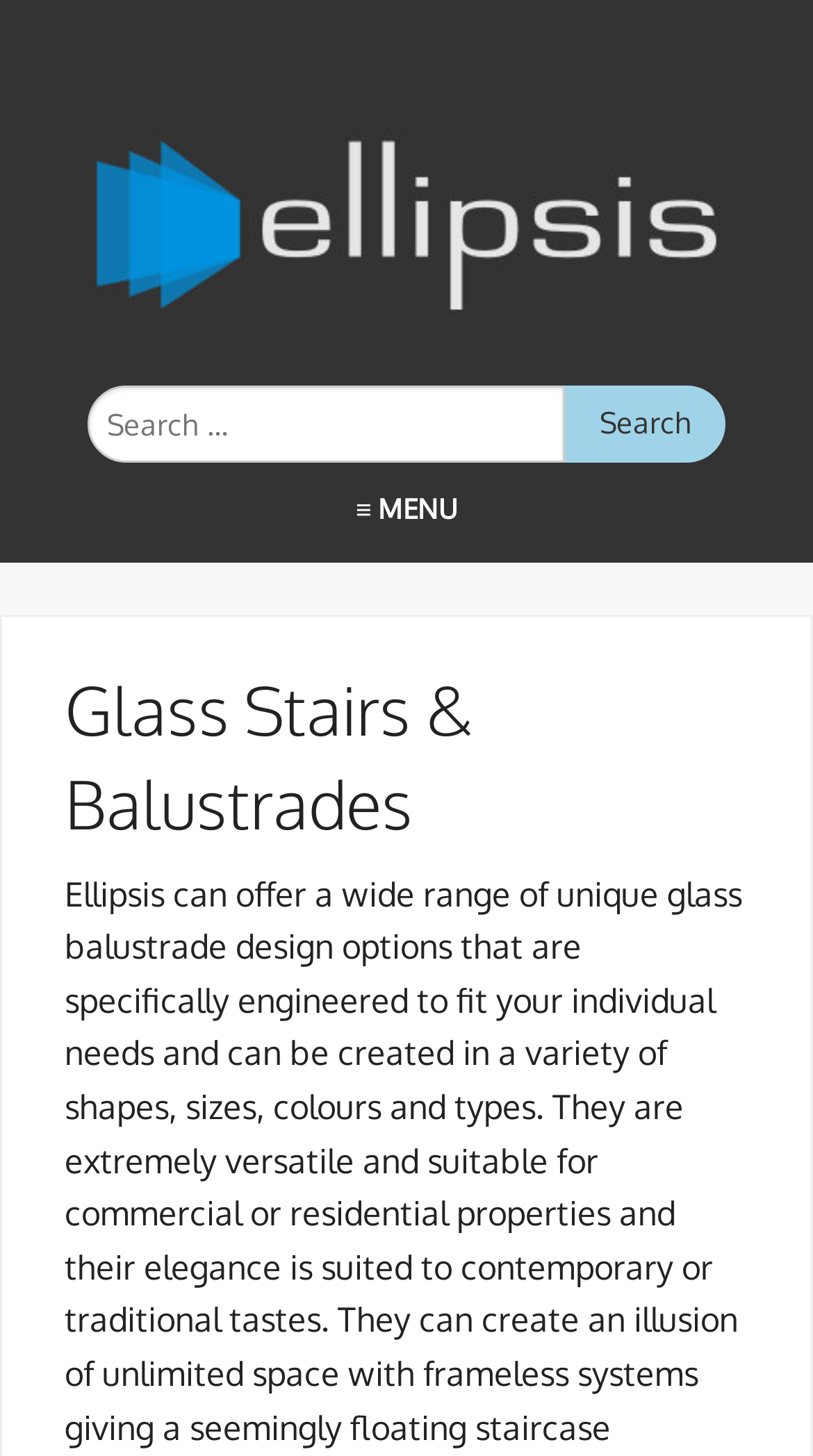Summarize the webpage with intricate details.

The webpage is about Ellipsis, a company that offers glass stairs and balustrades, as well as other products and services related to doors, windows, and façades in Ireland. 

At the top left of the page, there is a link to the company's homepage, accompanied by an image of the company's logo. Next to it, there is a search box with a search button on the right side. 

On the top right side of the page, there is a menu button labeled "≡ MENU". Below it, there are several links to different sections of the website, including "Home", "Products & Services", "Projects", "About Us", and "Contact". 

In the main content area, there is a heading that reads "Glass Stairs & Balustrades", indicating that this page is specifically about this product.